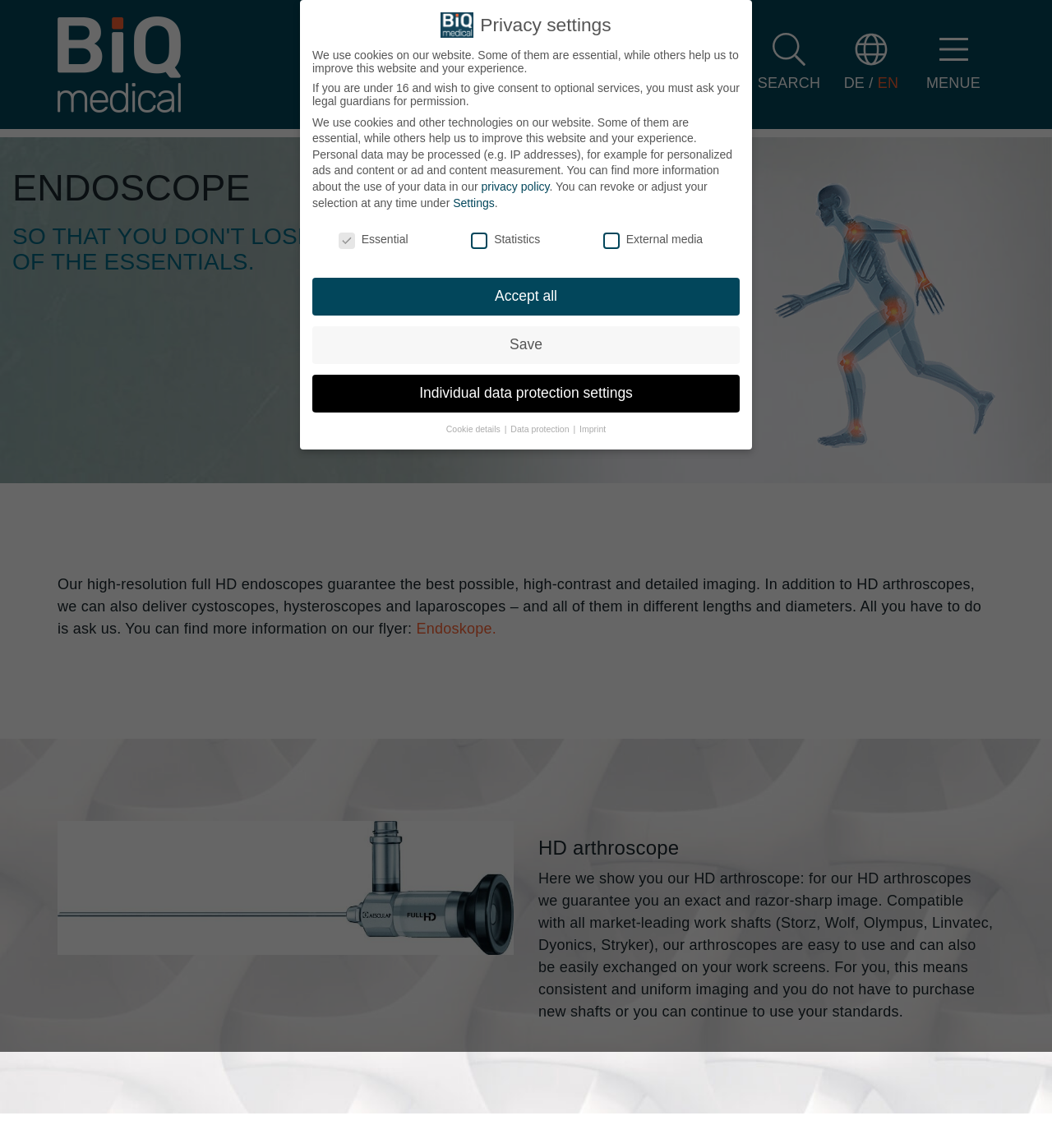Please locate the bounding box coordinates of the element that needs to be clicked to achieve the following instruction: "Click the BIQ medical Logo". The coordinates should be four float numbers between 0 and 1, i.e., [left, top, right, bottom].

[0.055, 0.048, 0.172, 0.062]